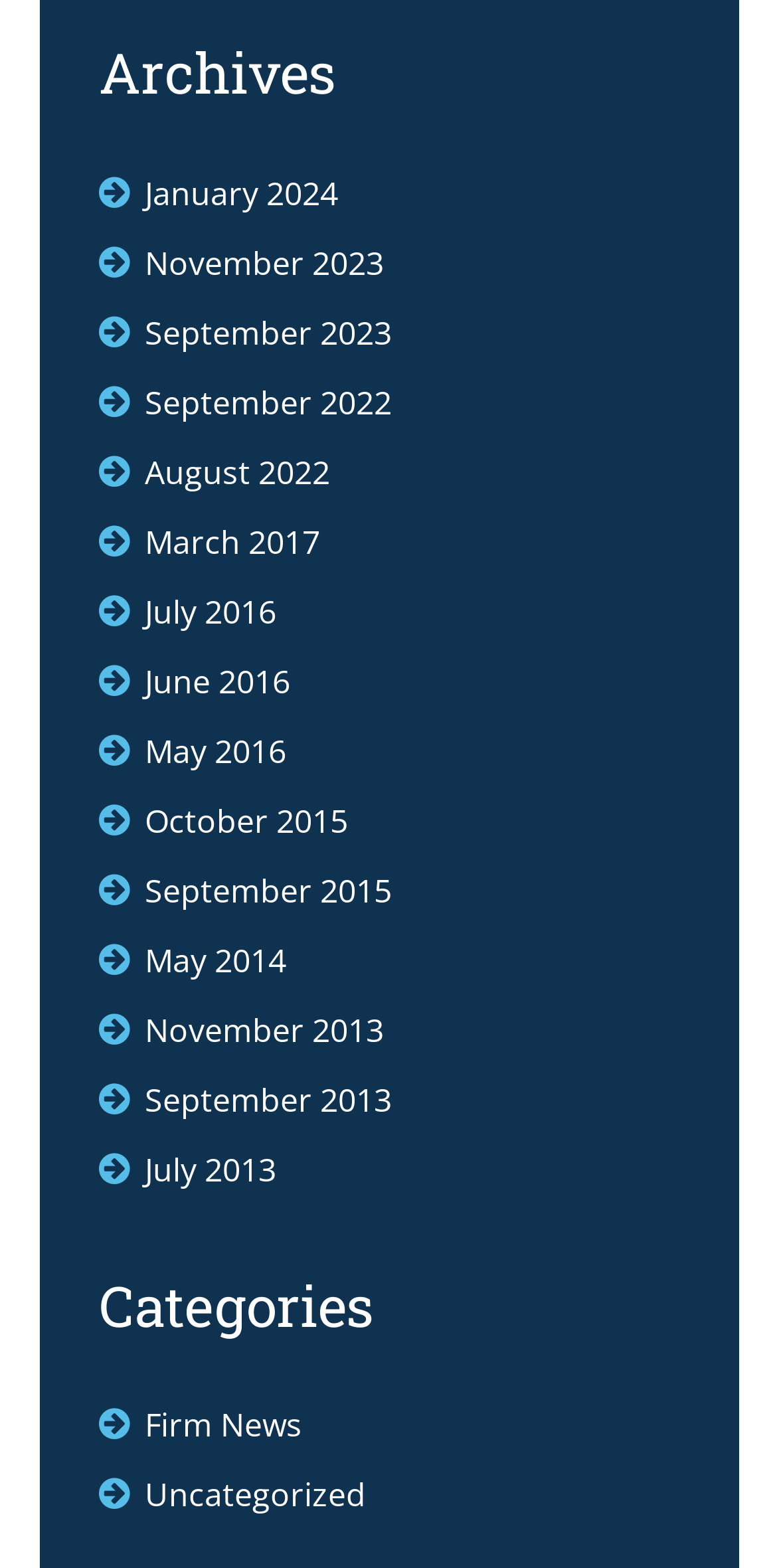What is the most recent archive?
Please ensure your answer is as detailed and informative as possible.

The webpage has a section labeled 'Archives' with a list of links to different months and years. The most recent one is 'January 2024'.